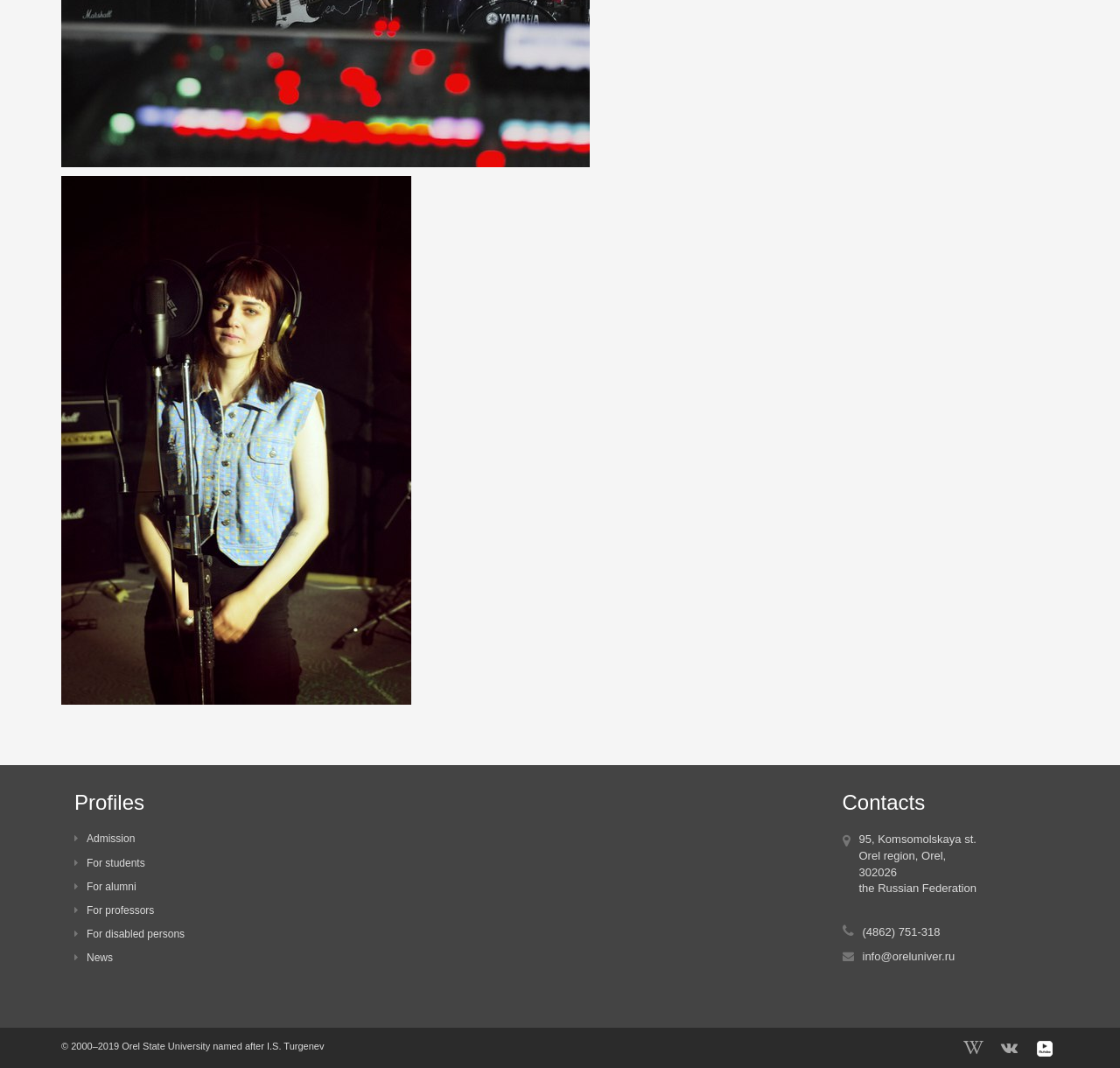Identify the bounding box coordinates for the element that needs to be clicked to fulfill this instruction: "Check news". Provide the coordinates in the format of four float numbers between 0 and 1: [left, top, right, bottom].

[0.066, 0.891, 0.101, 0.903]